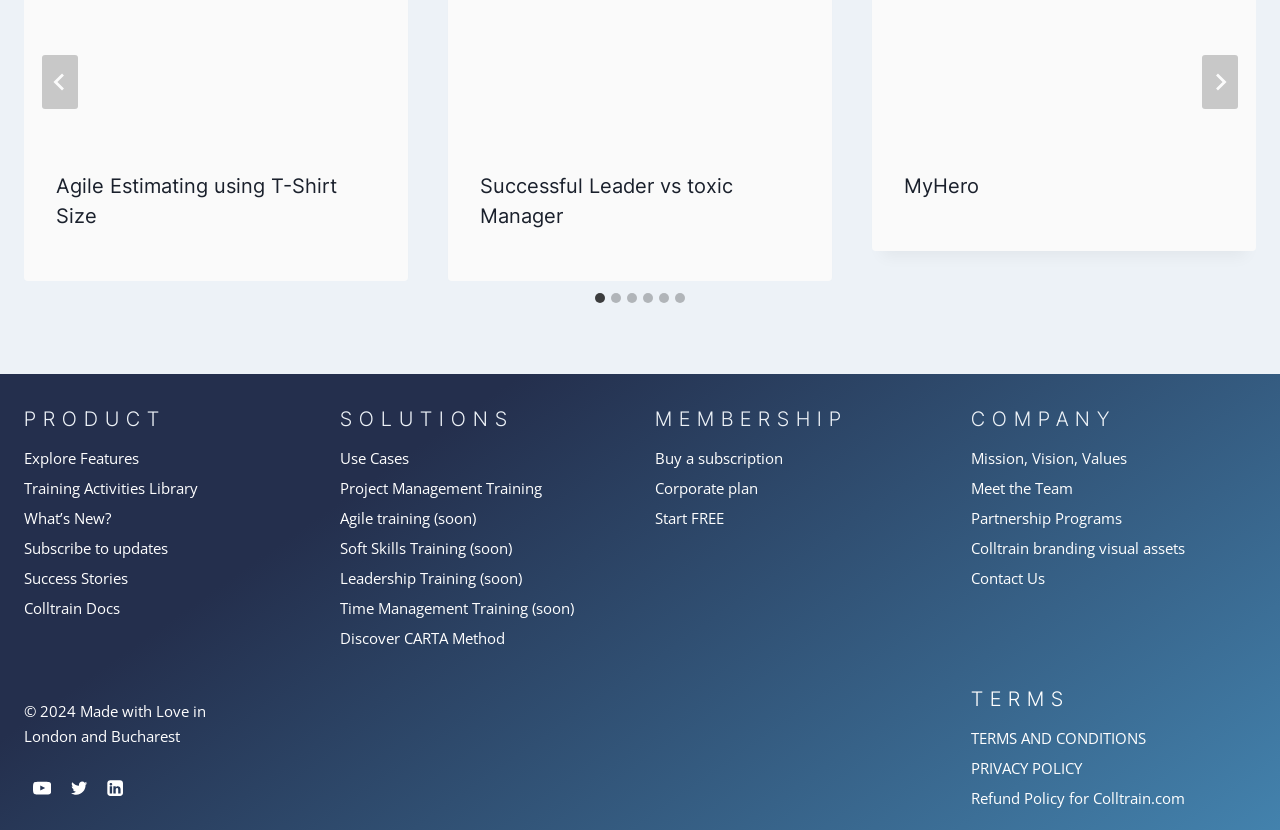Identify the coordinates of the bounding box for the element that must be clicked to accomplish the instruction: "Subscribe to updates".

[0.019, 0.643, 0.242, 0.679]